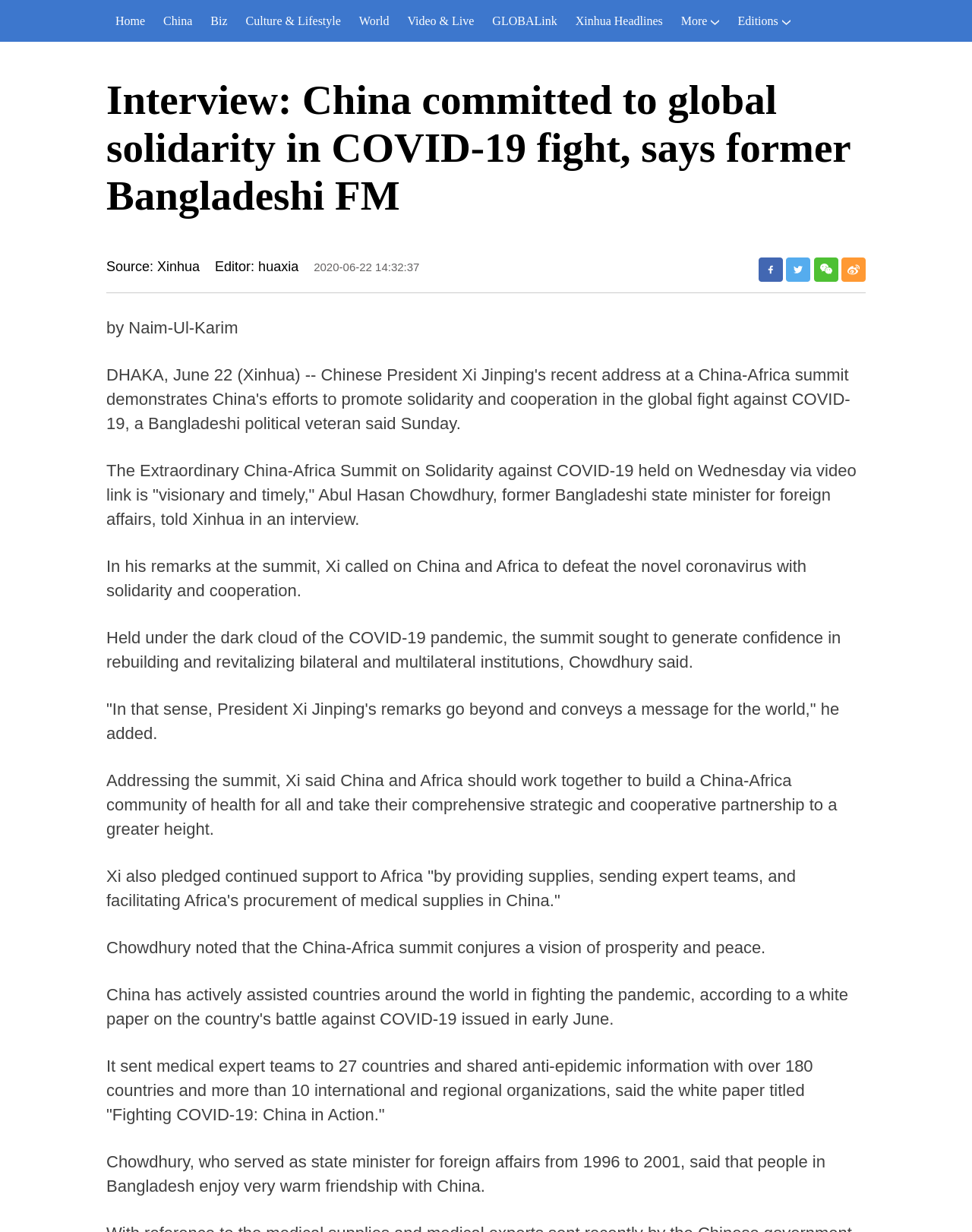Kindly determine the bounding box coordinates of the area that needs to be clicked to fulfill this instruction: "Read Xinhua Headlines".

[0.583, 0.0, 0.691, 0.034]